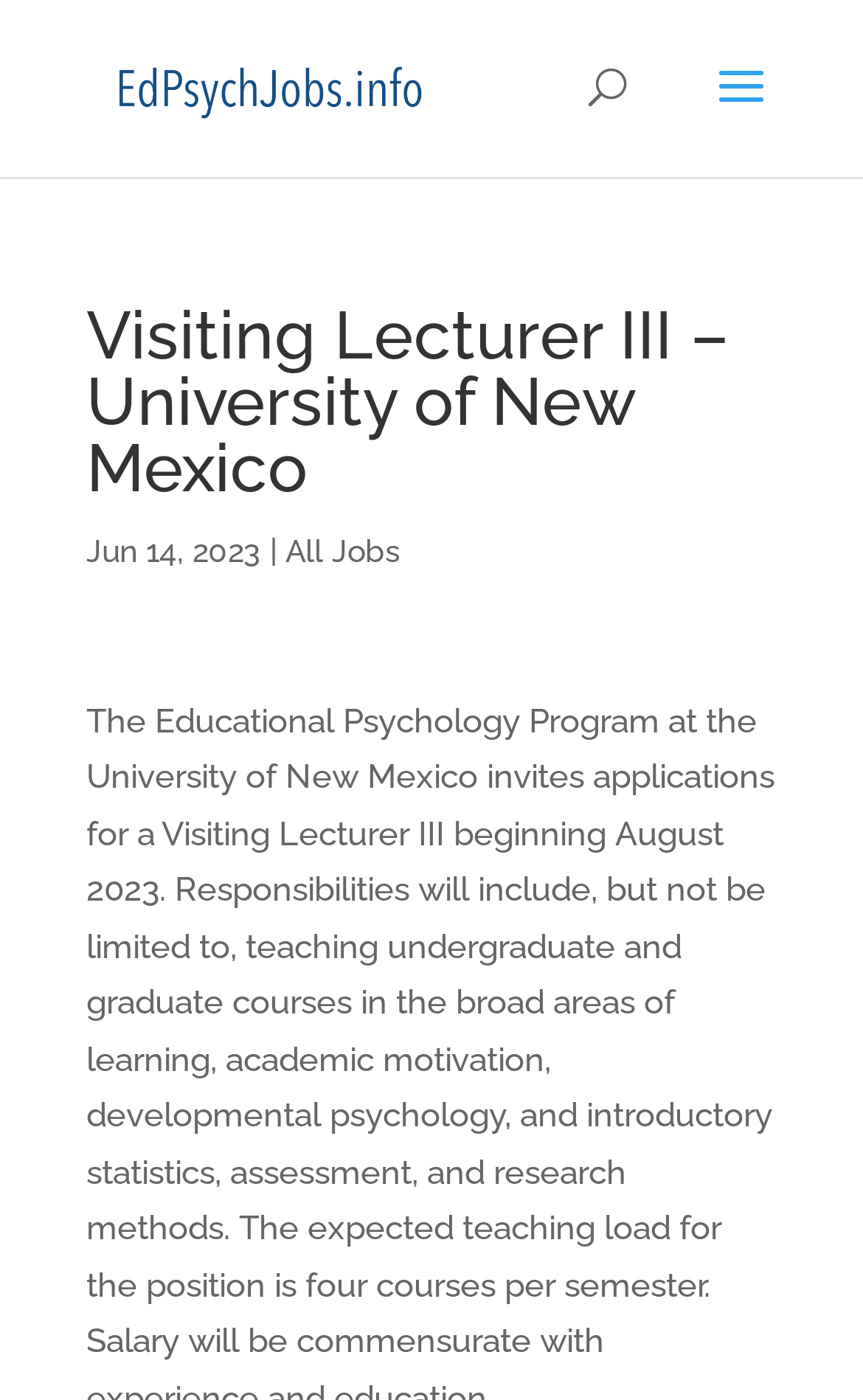Generate an in-depth caption that captures all aspects of the webpage.

The webpage is a job posting for a Visiting Lecturer III position at the University of New Mexico's Educational Psychology Program. At the top-left corner, there is a link to "Educational Psychology Jobs" accompanied by an image with the same name. 

Below this, there is a search bar spanning across the top of the page. 

The main content of the page is headed by a title "Visiting Lecturer III – University of New Mexico" which is centered near the top of the page. 

Underneath the title, there is a date "Jun 14, 2023" followed by a vertical bar and a link to "All Jobs" on the right side.